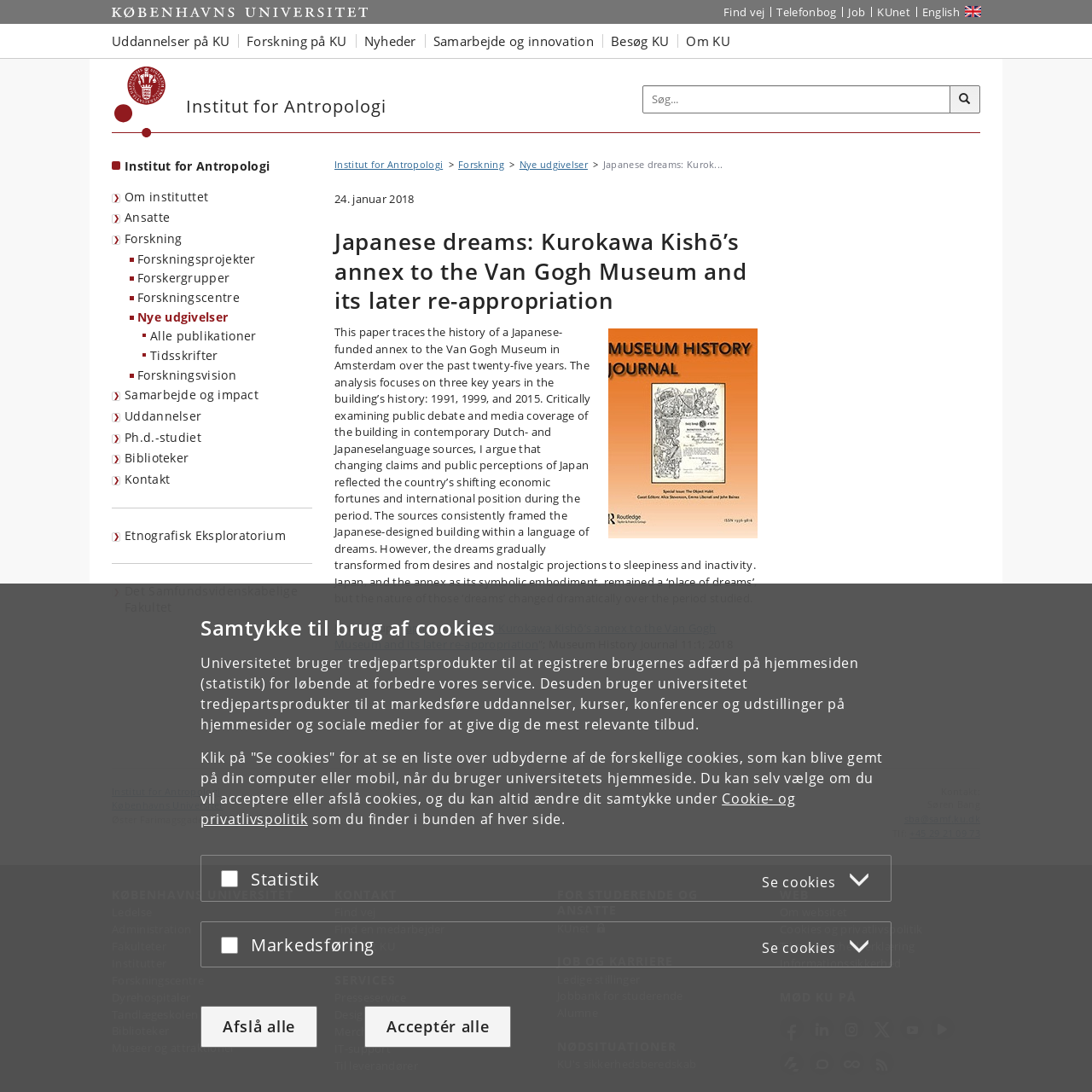Locate the bounding box coordinates for the element described below: "+45 29 21 09 73". The coordinates must be four float values between 0 and 1, formatted as [left, top, right, bottom].

[0.833, 0.757, 0.898, 0.768]